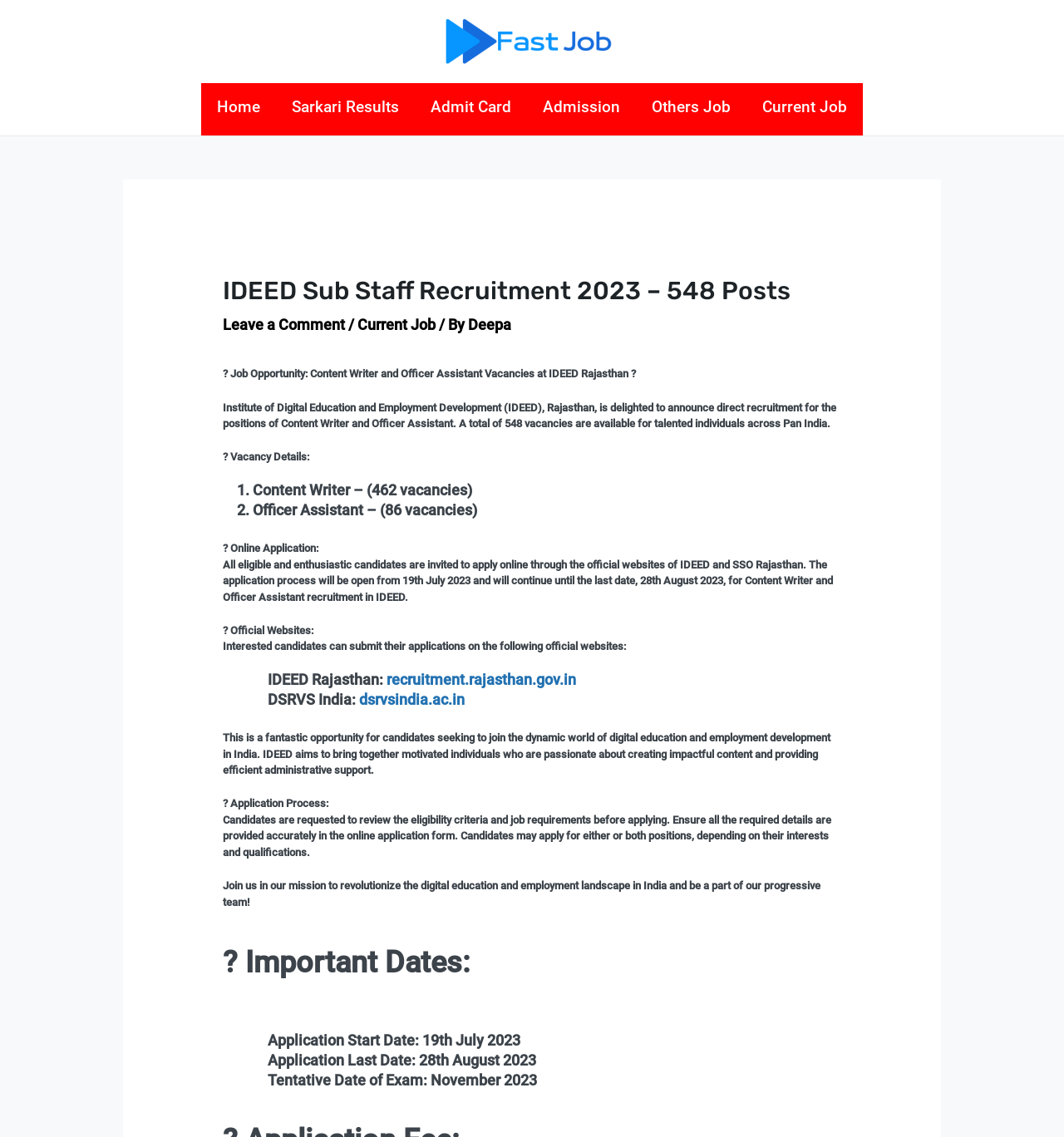Specify the bounding box coordinates of the element's area that should be clicked to execute the given instruction: "Click on the 'recruitment.rajasthan.gov.in' link". The coordinates should be four float numbers between 0 and 1, i.e., [left, top, right, bottom].

[0.363, 0.59, 0.541, 0.605]